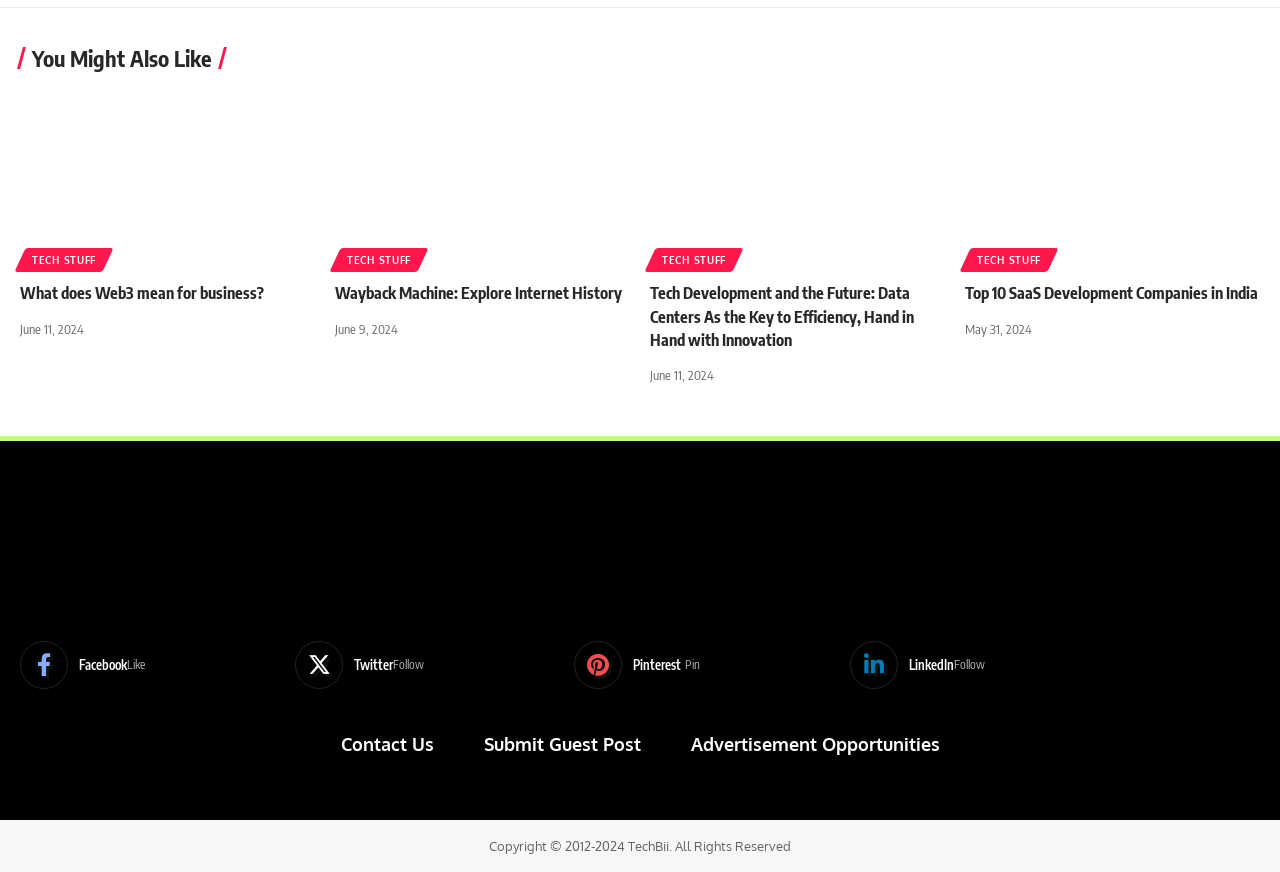Please find the bounding box coordinates of the element that needs to be clicked to perform the following instruction: "Enter your name in the comment section". The bounding box coordinates should be four float numbers between 0 and 1, represented as [left, top, right, bottom].

None